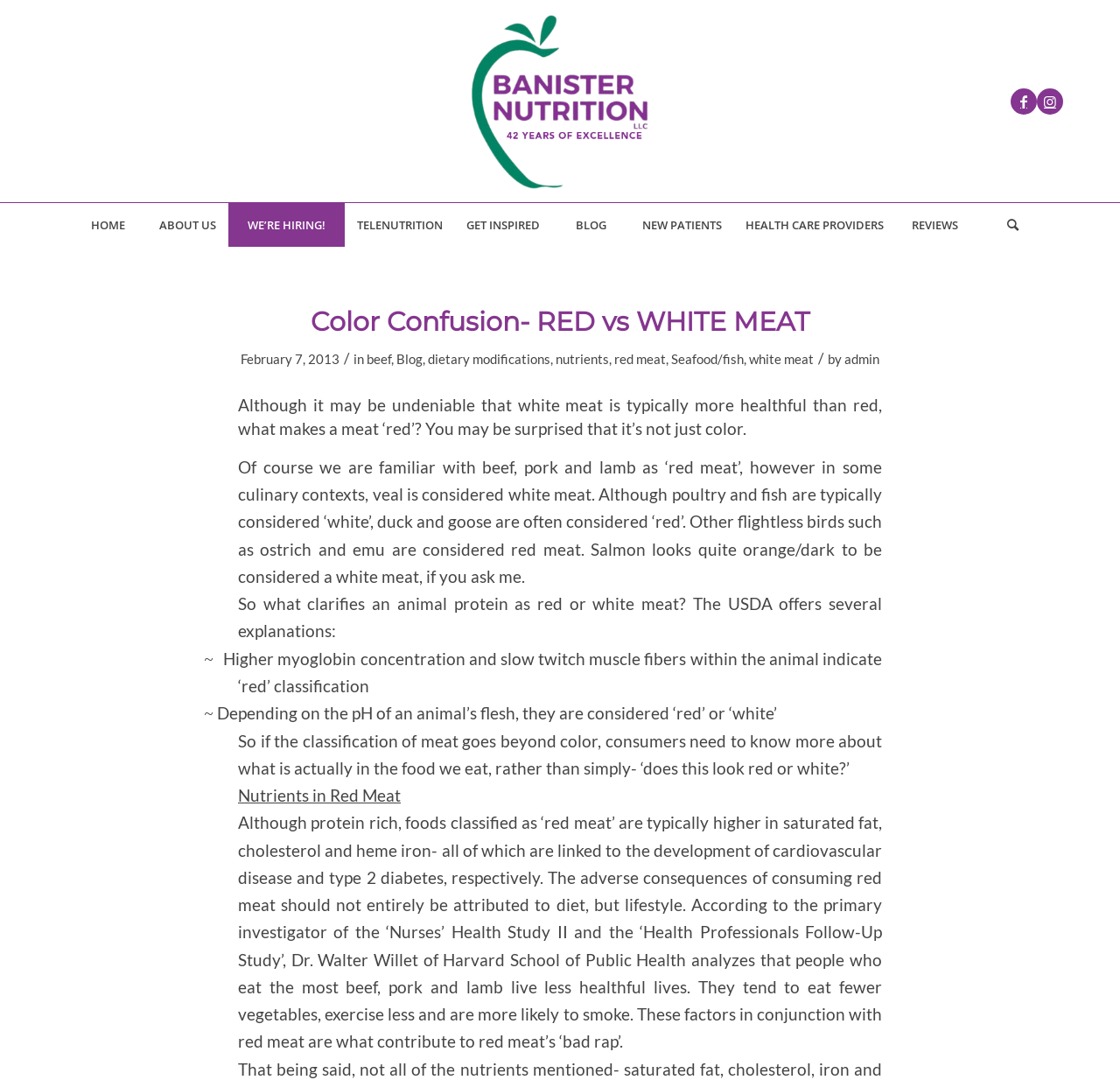Refer to the image and answer the question with as much detail as possible: What is the author of the blog post?

The author of the blog post is mentioned at the bottom of the post, where it says 'by admin'.